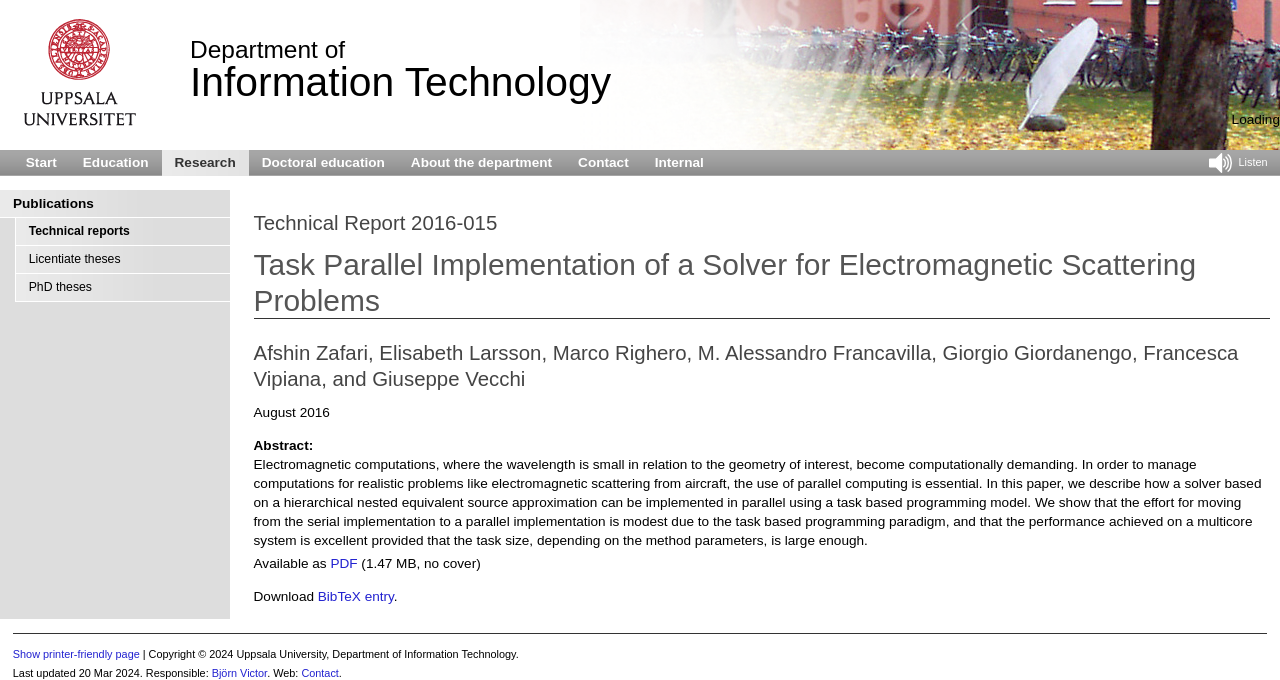Provide the bounding box coordinates of the HTML element this sentence describes: "Björn Victor". The bounding box coordinates consist of four float numbers between 0 and 1, i.e., [left, top, right, bottom].

[0.165, 0.98, 0.209, 0.998]